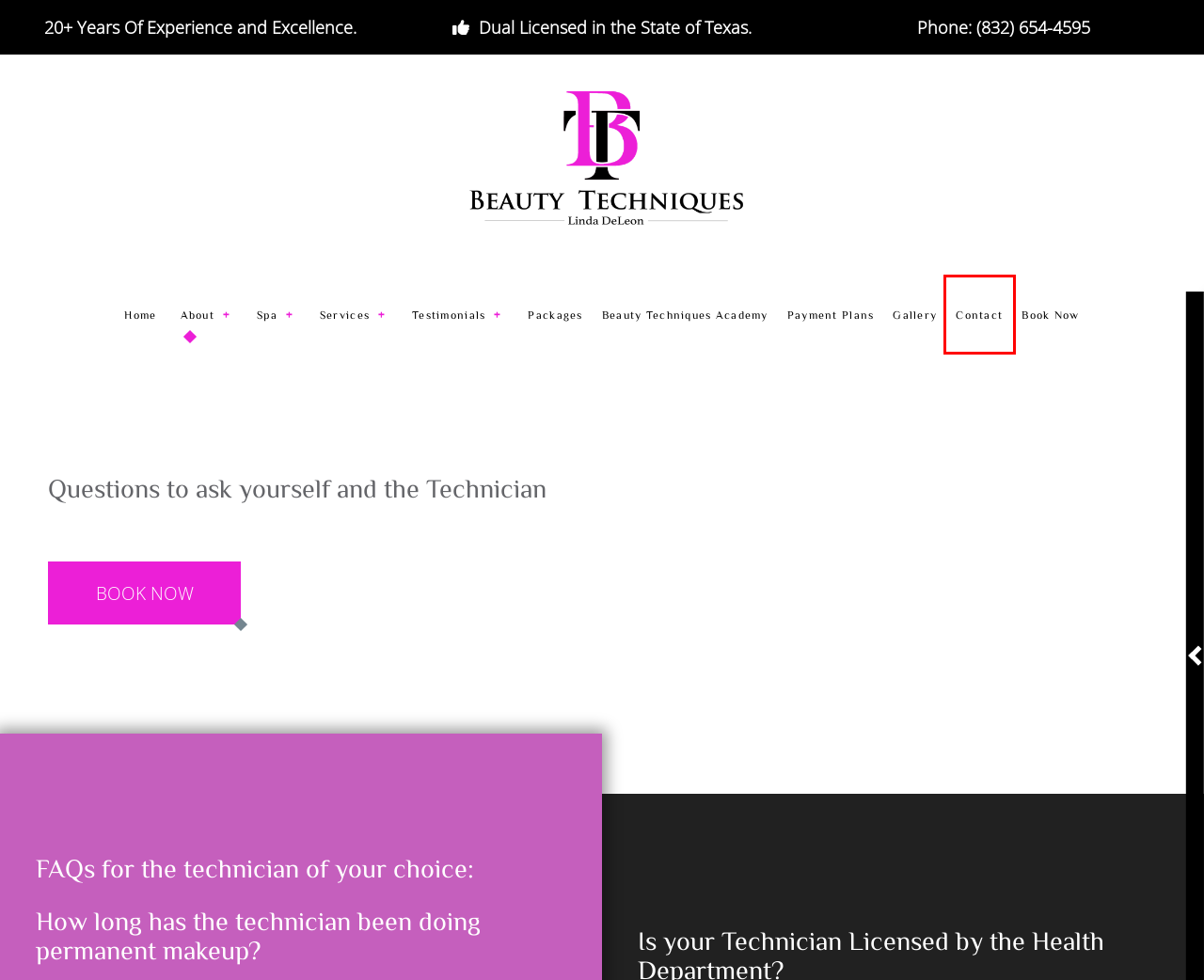Review the screenshot of a webpage that includes a red bounding box. Choose the webpage description that best matches the new webpage displayed after clicking the element within the bounding box. Here are the candidates:
A. Contact | Houston Microblading, Permanent Makeup and Cryotherapy
B. Areola & Nipple Restoration | Houston Microblading, Permanent Makeup and Cryotherapy
C. Tattoo Removal | Beauty Techniques
D. Home | Houston Microblading, Permanent Makeup and Cryotherapy
E. Testimonials | Houston Microblading, Permanent Makeup and Cryotherapy
F. Microblading | Houston Microblading, Permanent Makeup and Cryotherapy
G. Skin Care (Facials, Peels, Laser Peel) | Houston Microblading, Permanent Makeup and Cryotherapy
H. Threading & Waxing Bar | Houston Microblading, Permanent Makeup and Cryotherapy

A